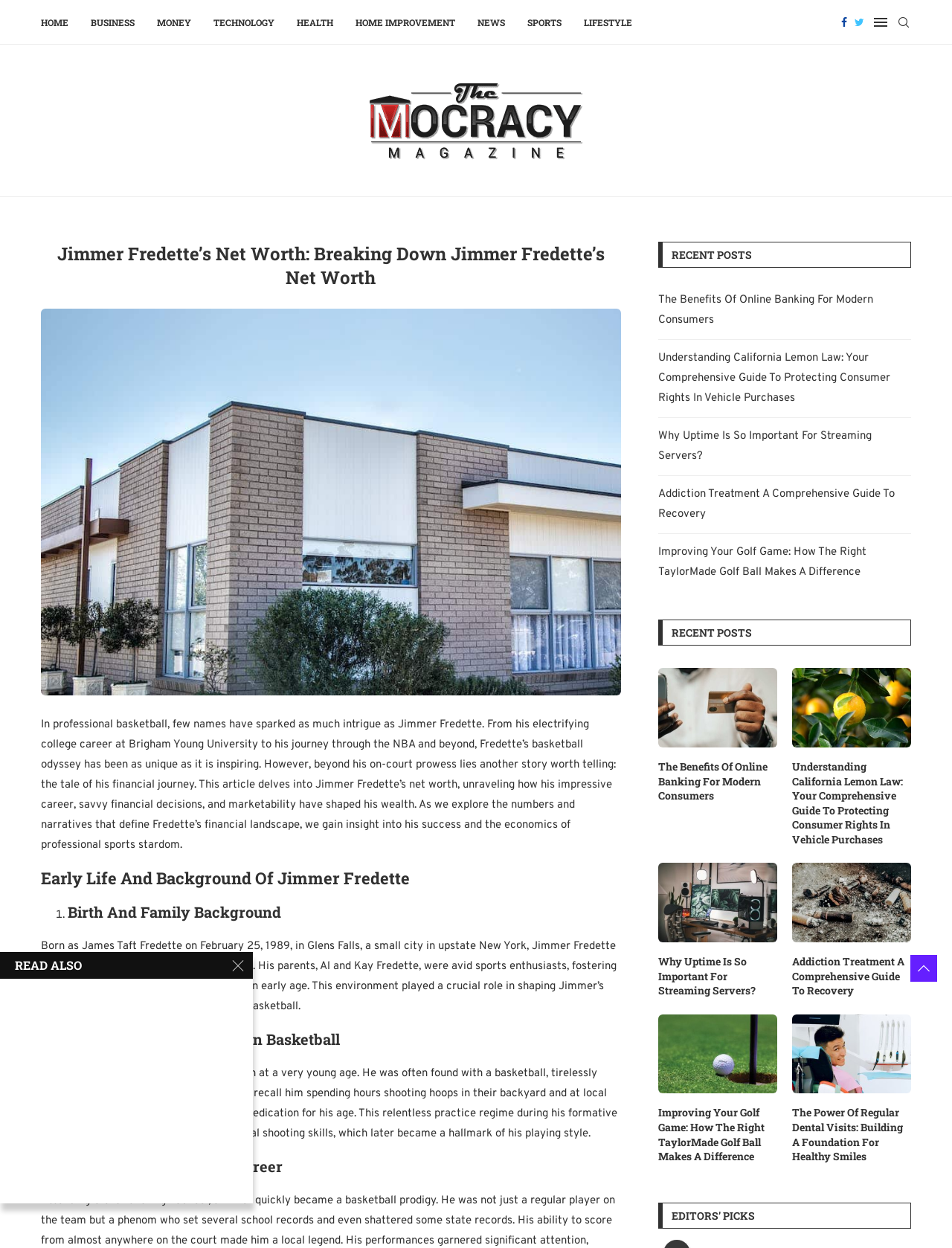Respond to the question with just a single word or phrase: 
How many navigation links are there?

9